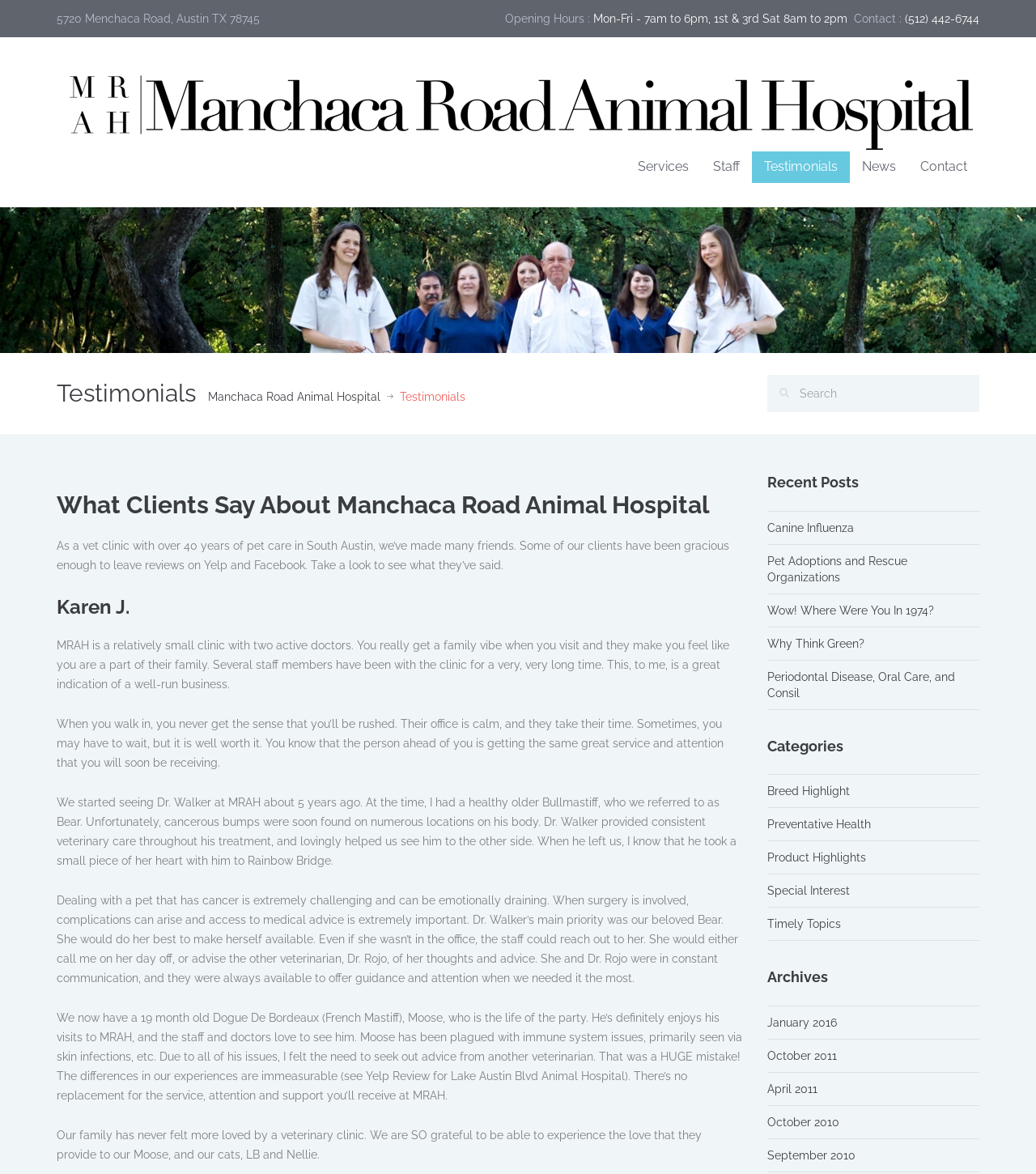What is the address of Manchaca Road Animal Hospital?
Utilize the information in the image to give a detailed answer to the question.

I found the address by looking at the static text element at the top of the page, which displays the hospital's address.